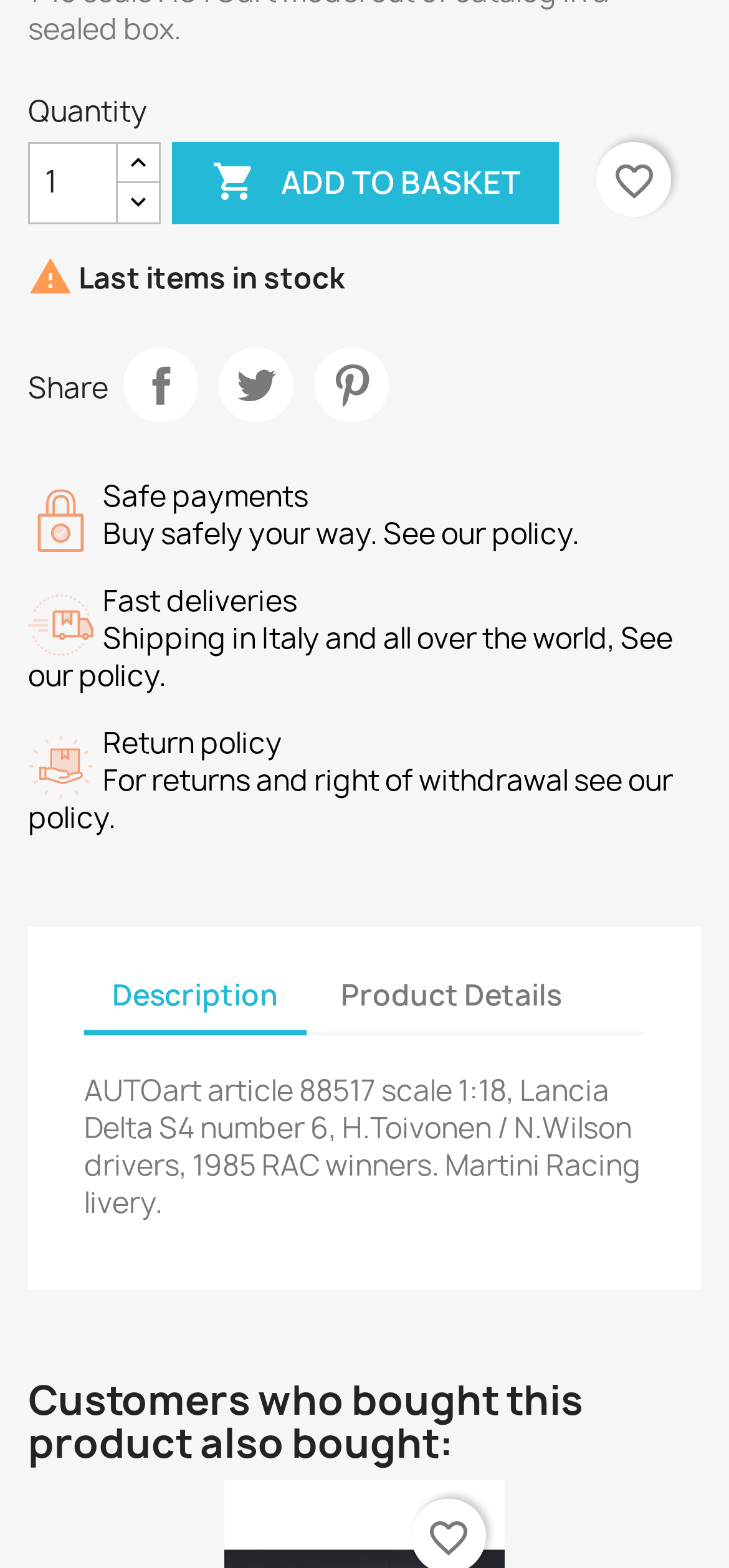Find the bounding box coordinates of the element to click in order to complete this instruction: "Increase quantity". The bounding box coordinates must be four float numbers between 0 and 1, denoted as [left, top, right, bottom].

[0.038, 0.09, 0.162, 0.142]